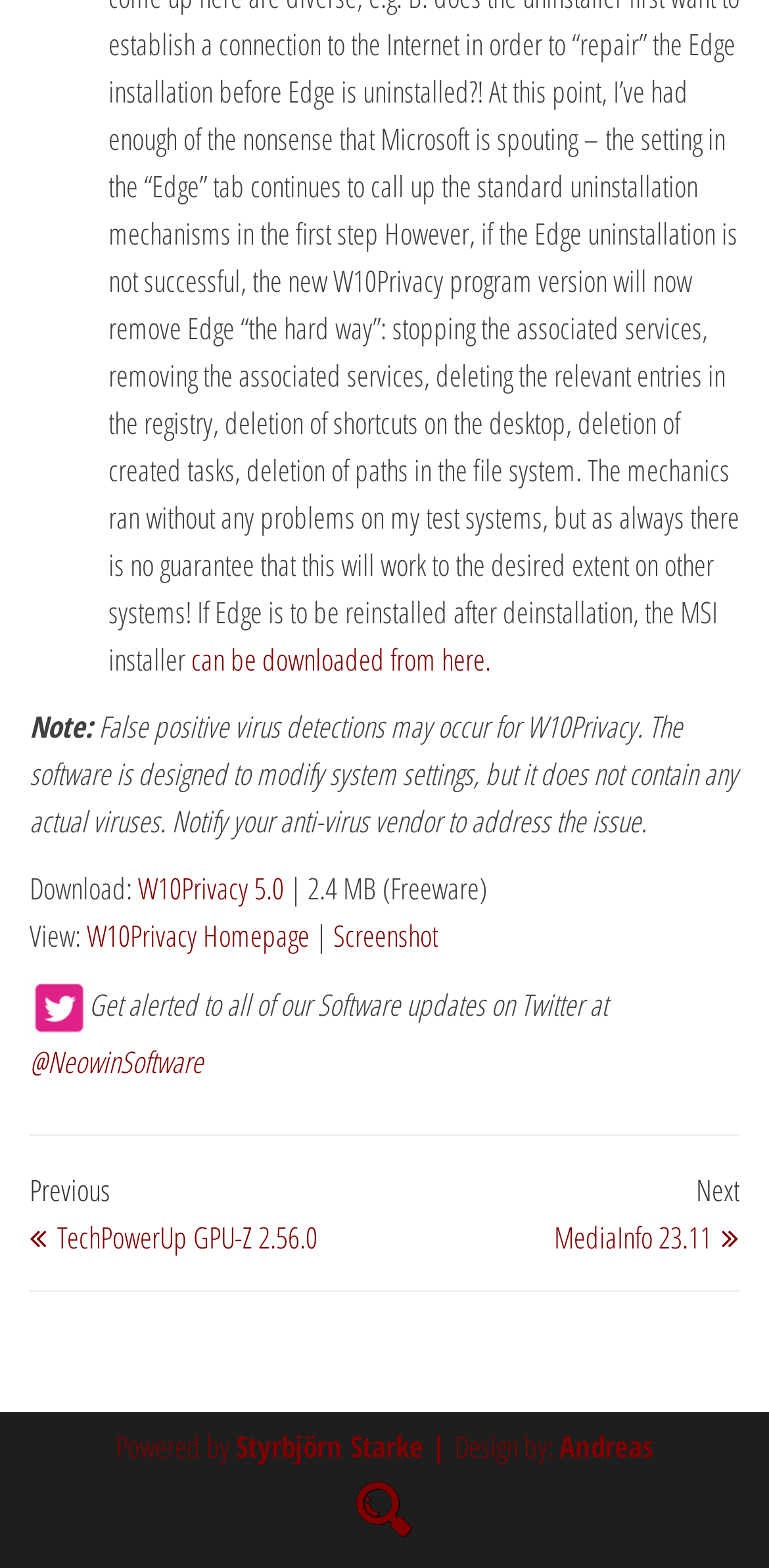Please determine the bounding box coordinates of the element to click on in order to accomplish the following task: "Follow NeowinSoftware on Twitter". Ensure the coordinates are four float numbers ranging from 0 to 1, i.e., [left, top, right, bottom].

[0.038, 0.664, 0.264, 0.689]